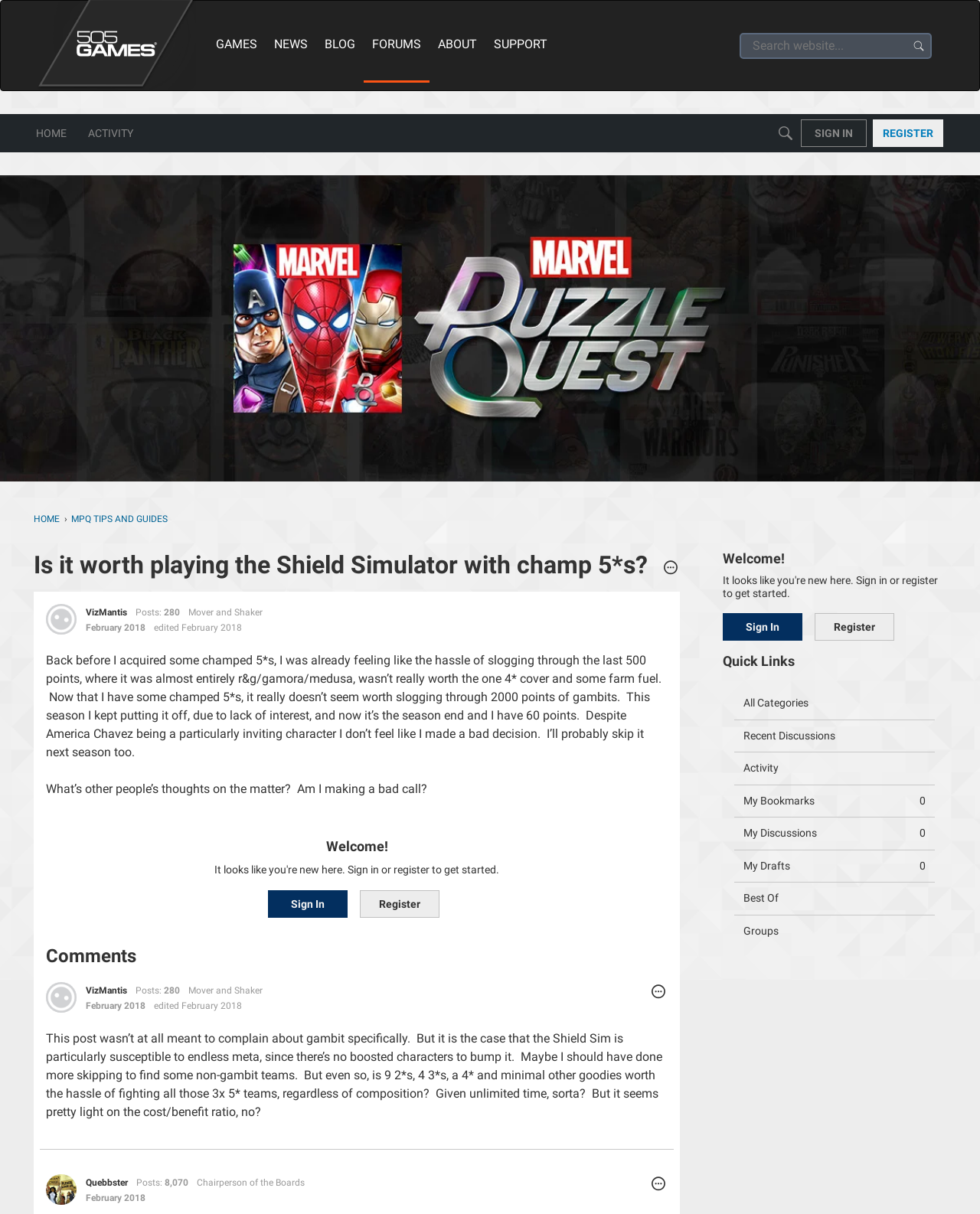Determine the bounding box coordinates for the area that needs to be clicked to fulfill this task: "Sign in". The coordinates must be given as four float numbers between 0 and 1, i.e., [left, top, right, bottom].

[0.817, 0.098, 0.884, 0.121]